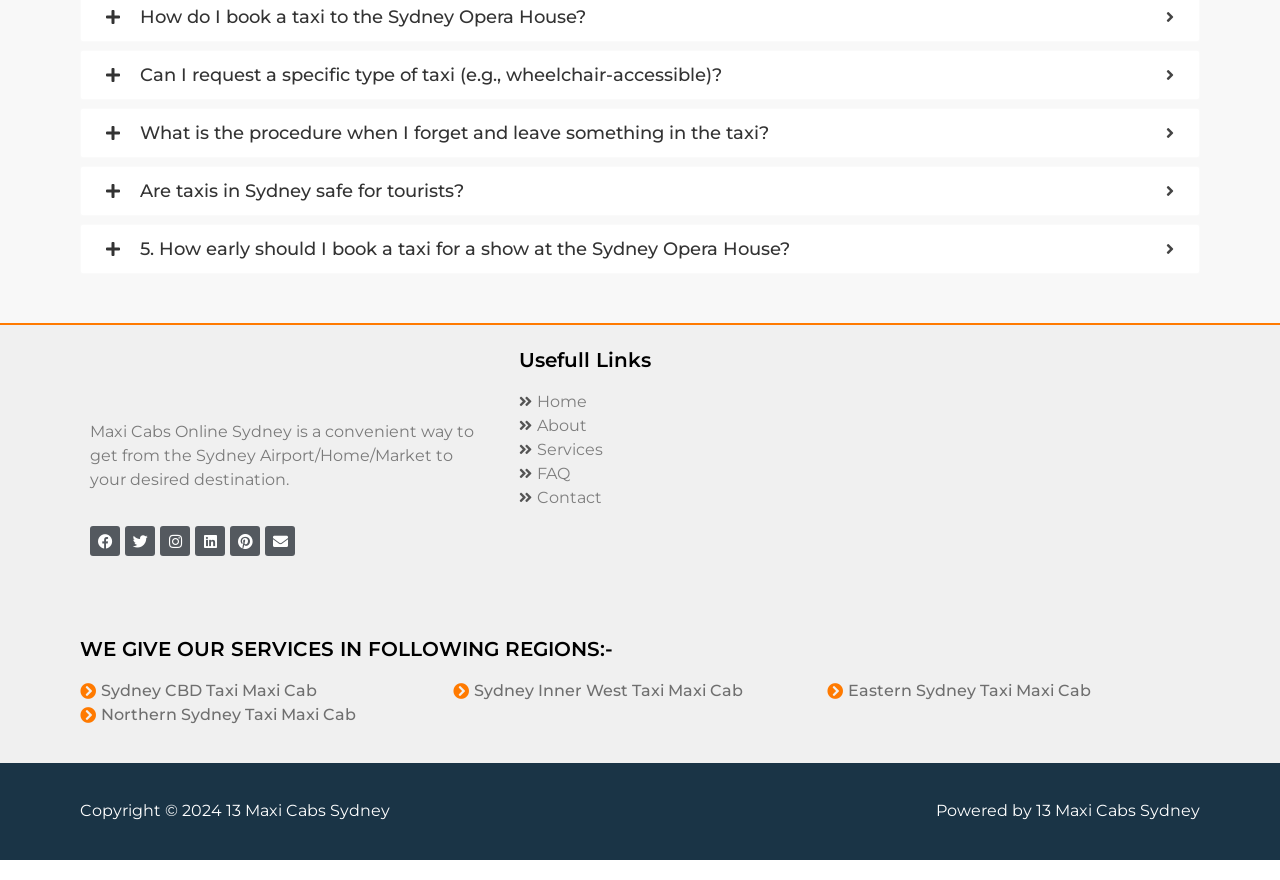What regions does the taxi service operate in?
Answer the question with detailed information derived from the image.

The regions where the taxi service operates can be found in the section 'WE GIVE OUR SERVICES IN FOLLOWING REGIONS:-' which lists the different regions including Sydney CBD, Northern Sydney, Sydney Inner West, and Eastern Sydney.